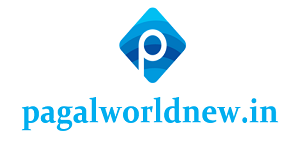Provide a comprehensive description of the image.

The image displays the logo for "Pagal World," which is presented in a modern, vibrant design. The logo features a distinctive blue diamond shape with a stylized lowercase "p" in the center, embodying a fresh and dynamic brand identity. Below the diamond, the text "pagalworldnew.in" is displayed in a clear, bold font, also in a bright blue color, reinforcing the brand's visibility and appeal. This logo is part of a platform known for offering a variety of digital services and content, aligning with contemporary online aesthetics.